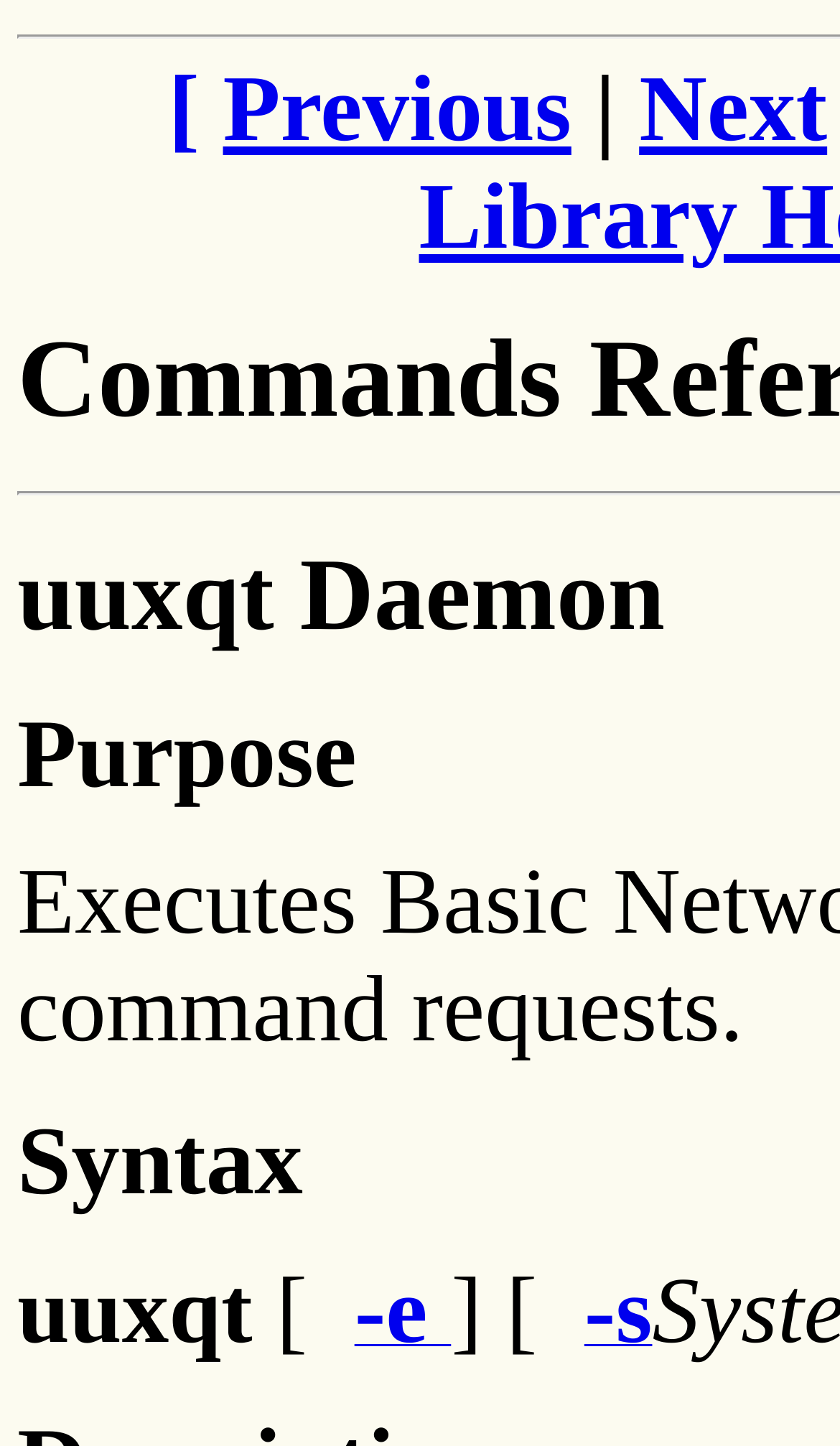What is the current page navigation?
Using the image as a reference, answer with just one word or a short phrase.

Previous, |, Next